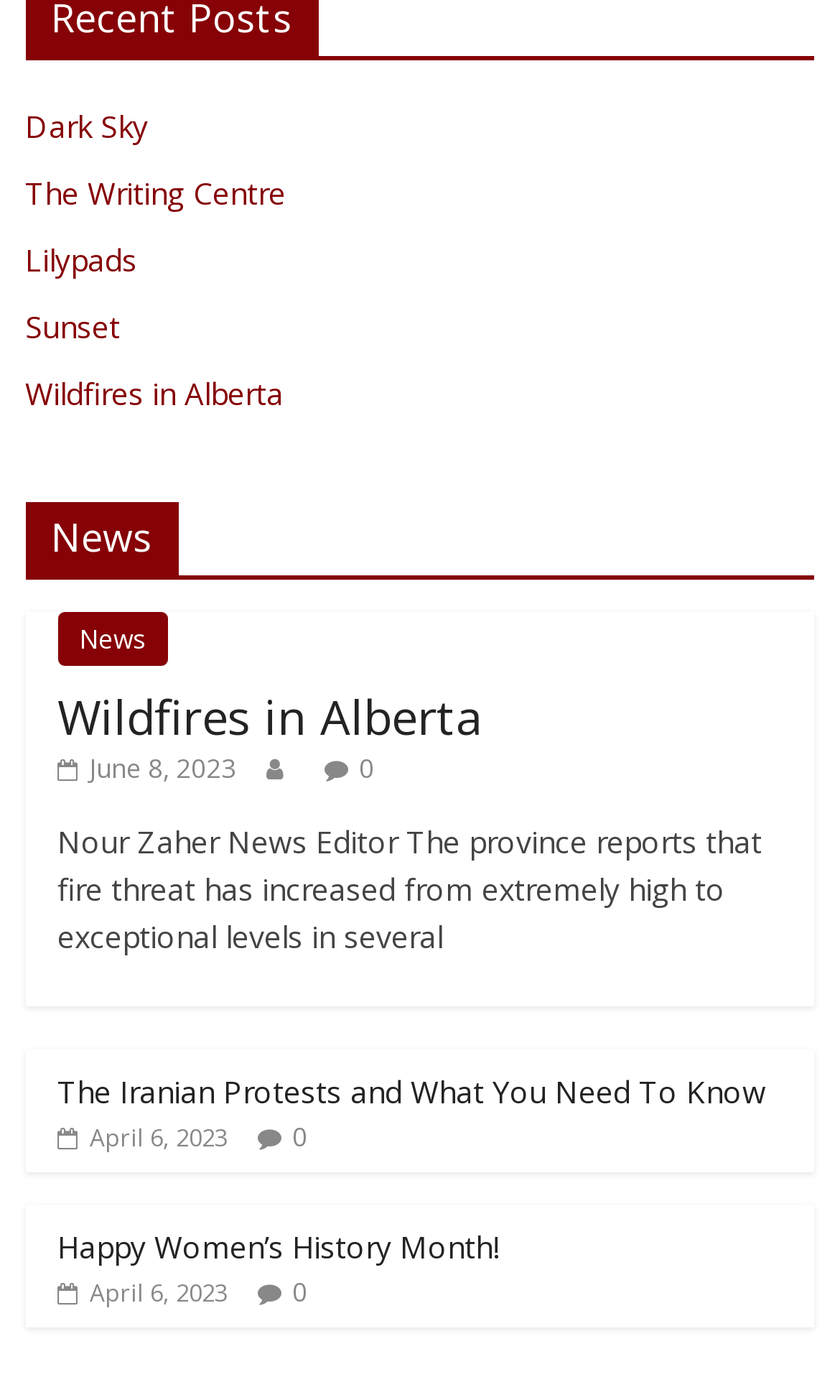What is the author of the first news article?
Please answer using one word or phrase, based on the screenshot.

Nour Zaher